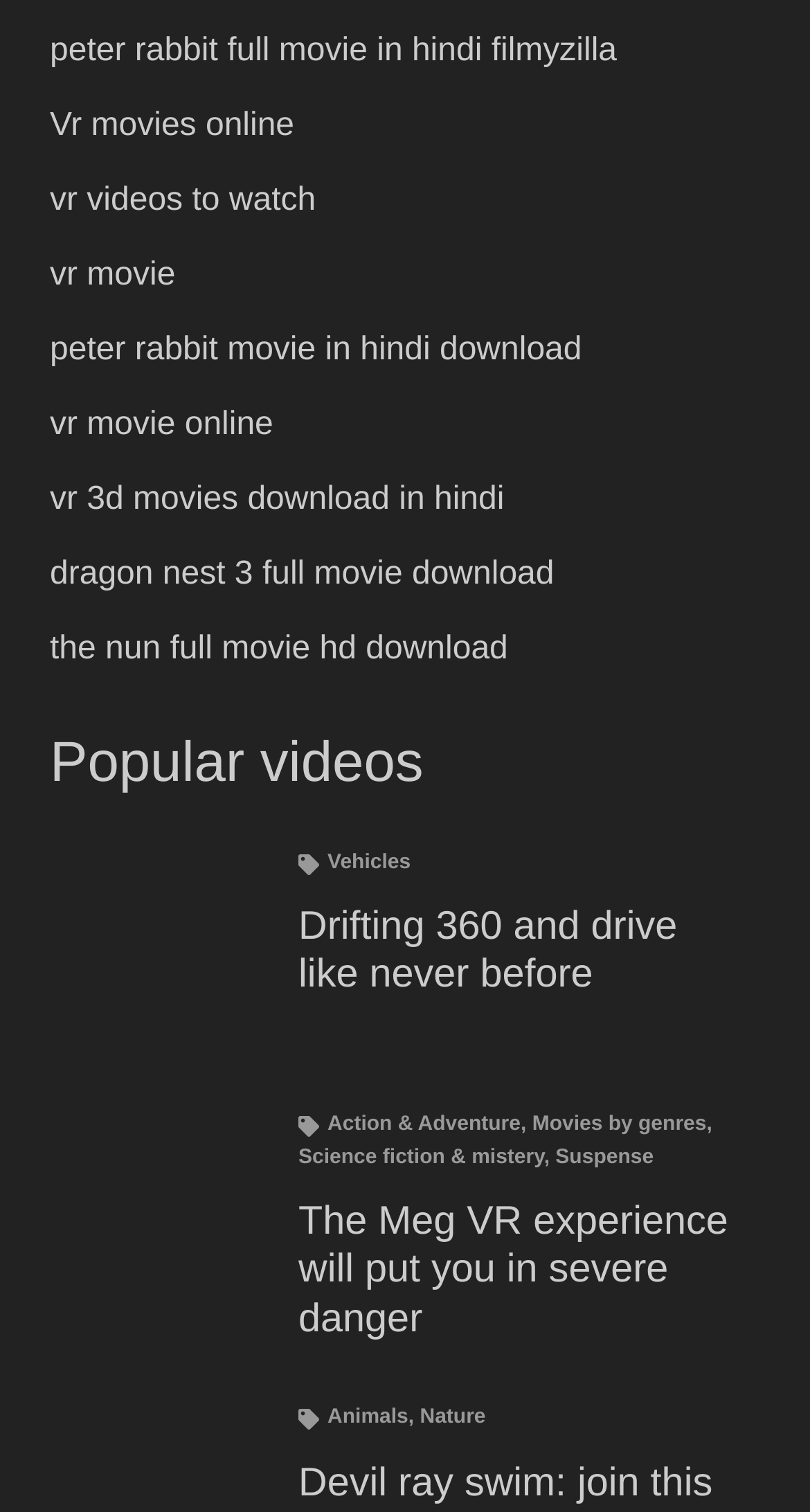What is the title of the second article section?
Based on the screenshot, answer the question with a single word or phrase.

Popular videos